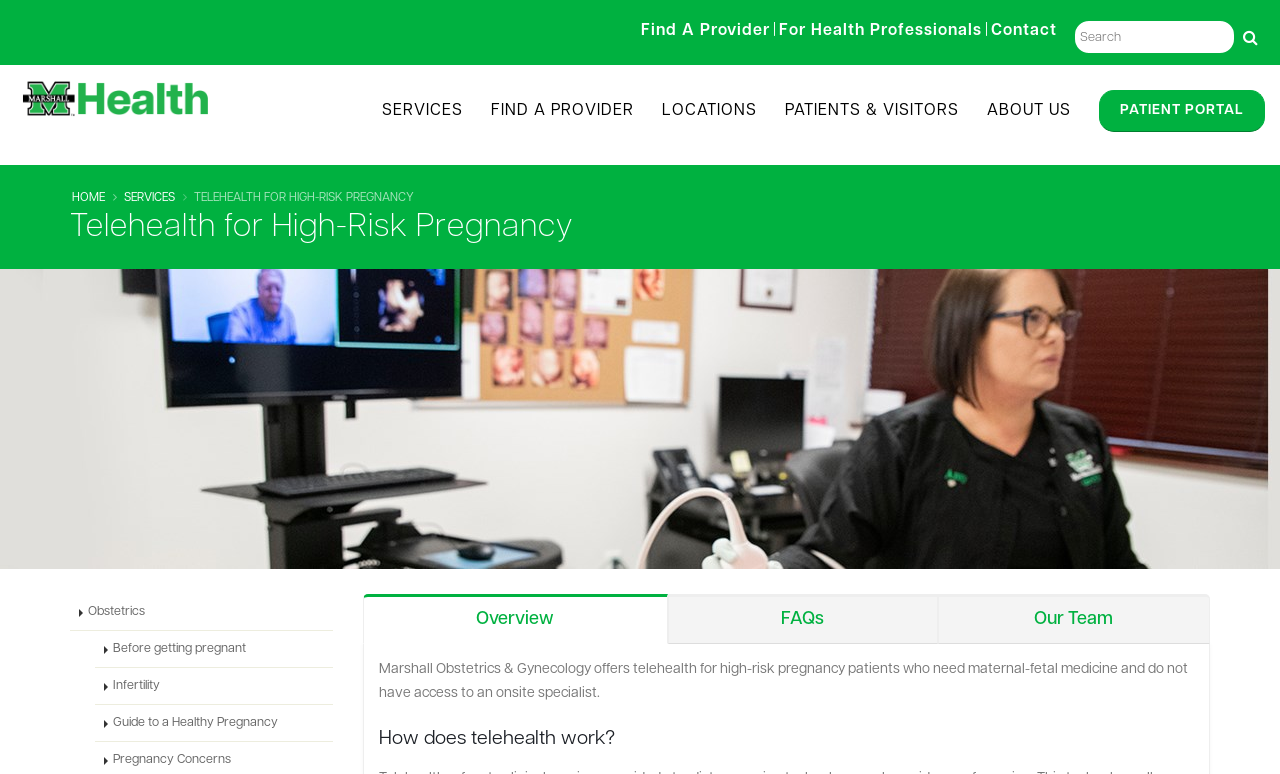Please identify the bounding box coordinates of the area I need to click to accomplish the following instruction: "Learn about telehealth for high-risk pregnancy".

[0.152, 0.248, 0.323, 0.264]